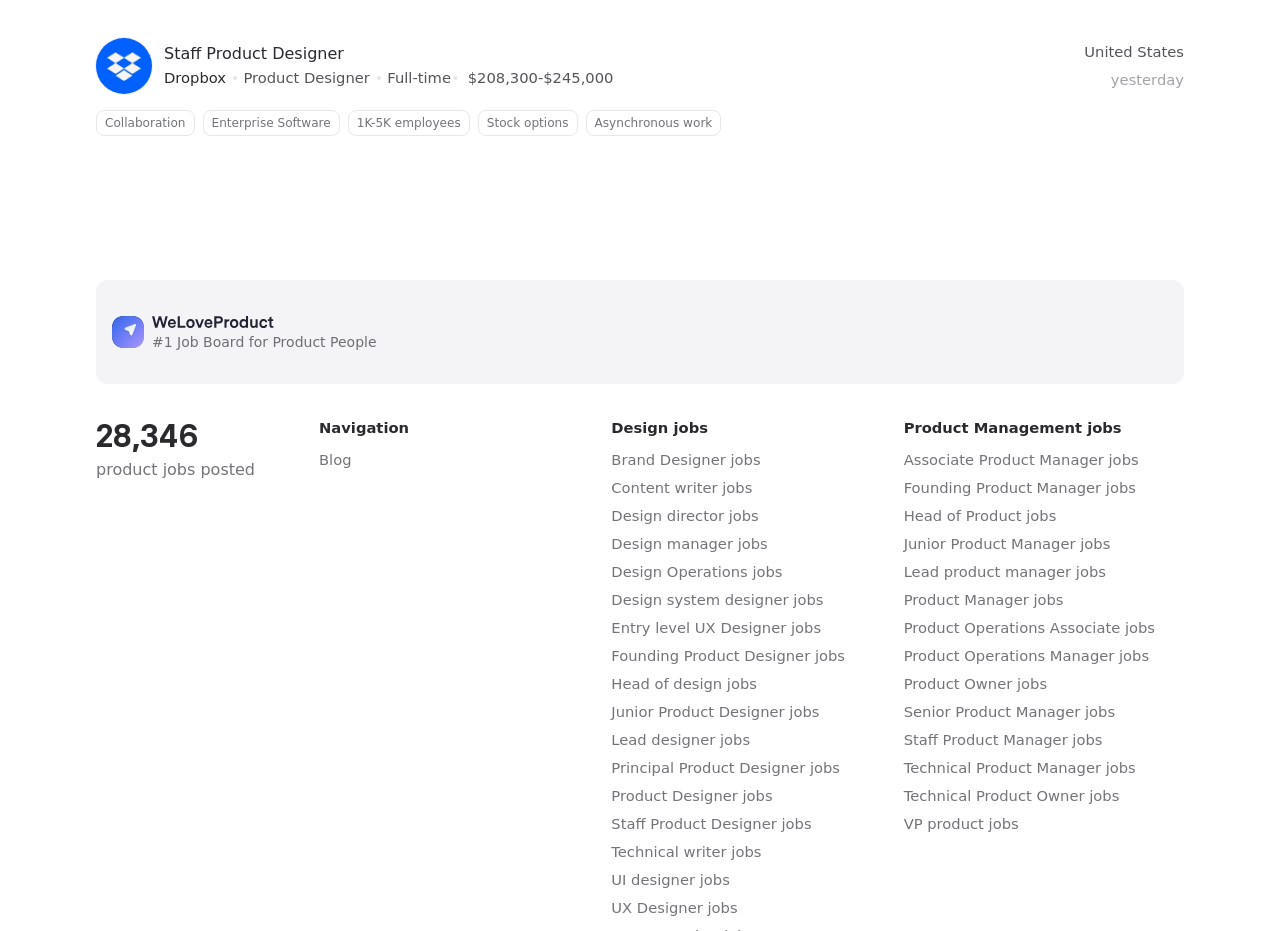Determine the bounding box coordinates of the clickable area required to perform the following instruction: "Search for Brand Designer jobs". The coordinates should be represented as four float numbers between 0 and 1: [left, top, right, bottom].

[0.478, 0.485, 0.594, 0.503]